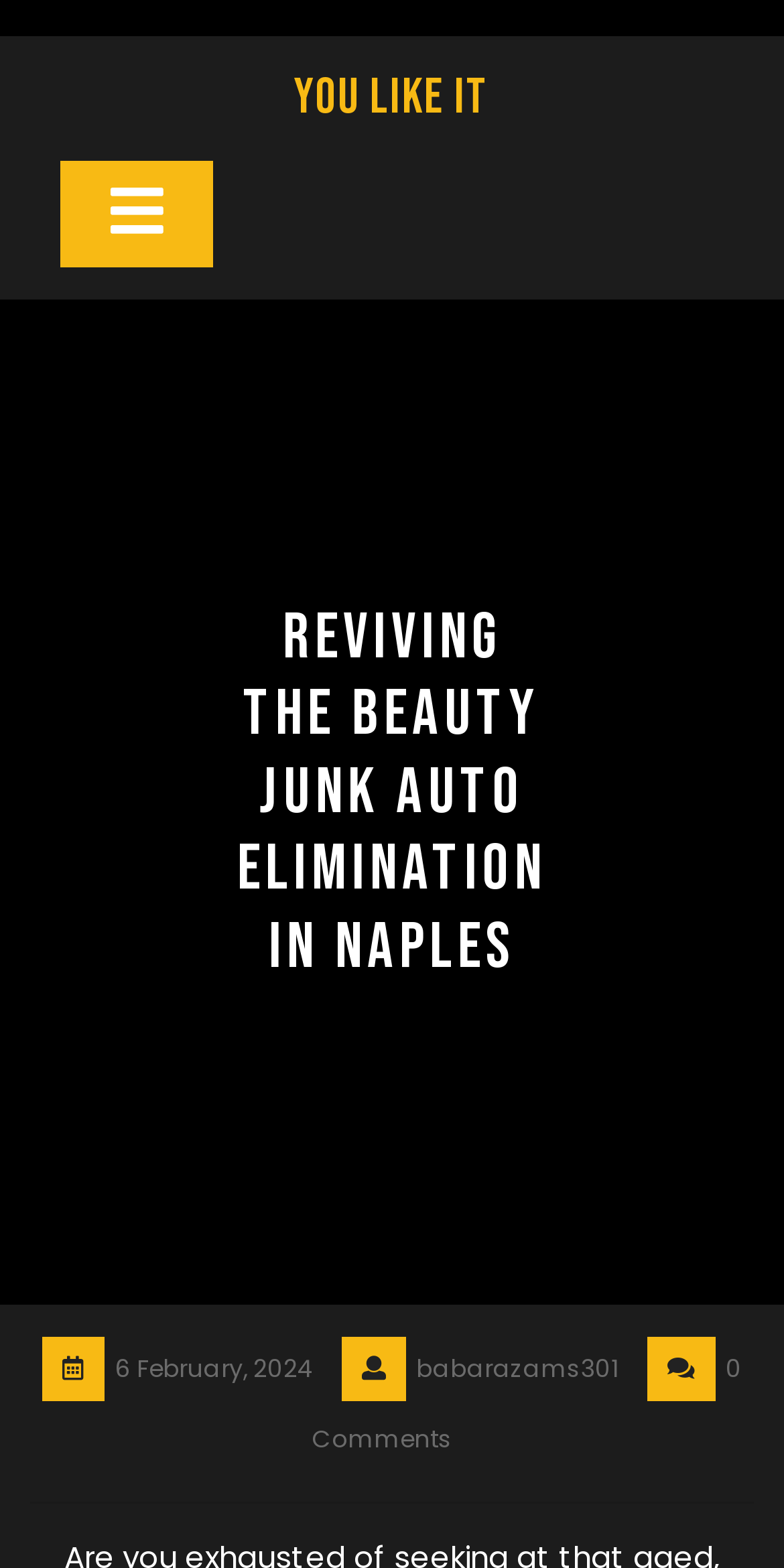Extract the main headline from the webpage and generate its text.

YOU LIKE IT